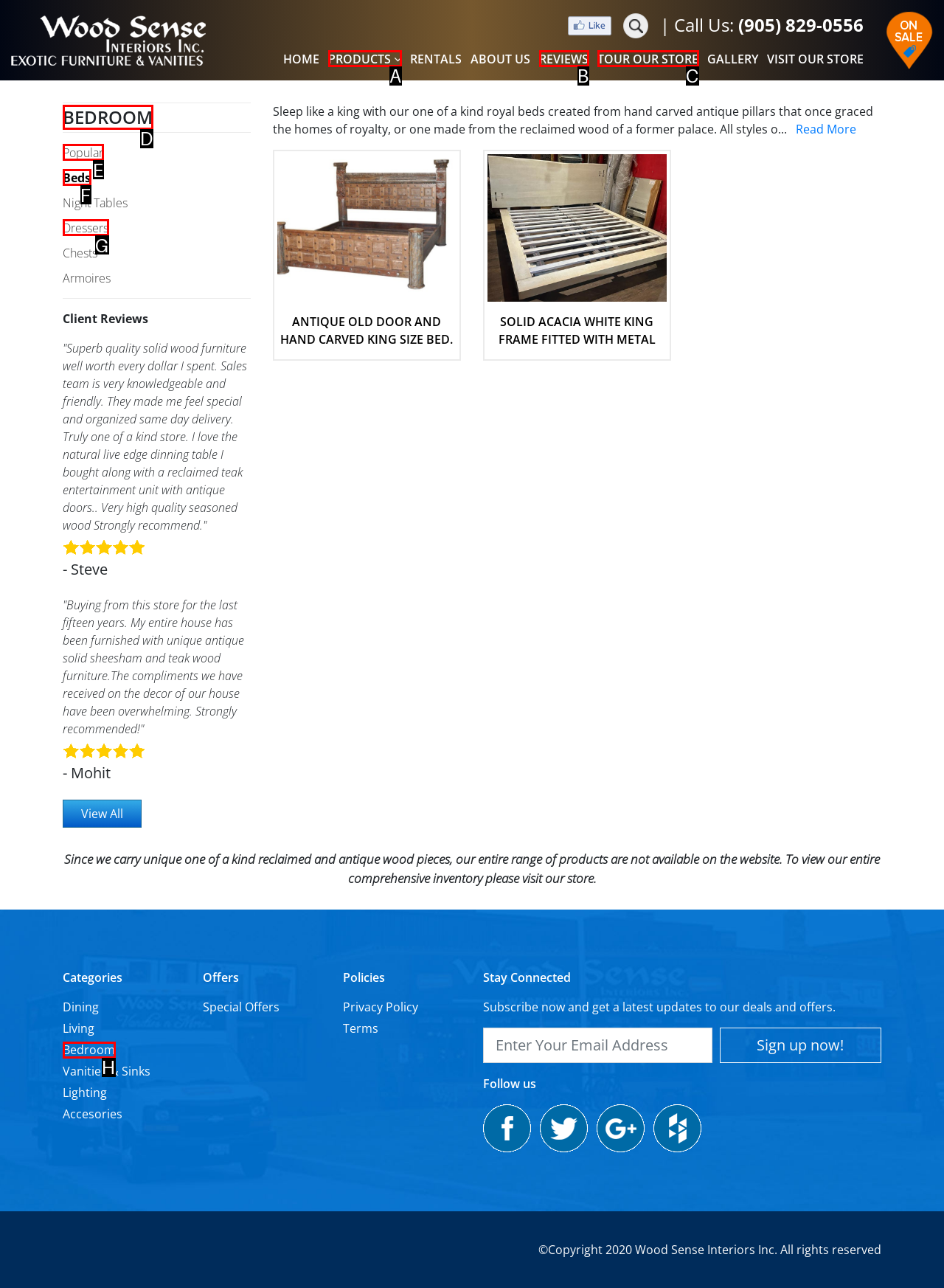Which option corresponds to the following element description: PRODUCTS?
Please provide the letter of the correct choice.

A